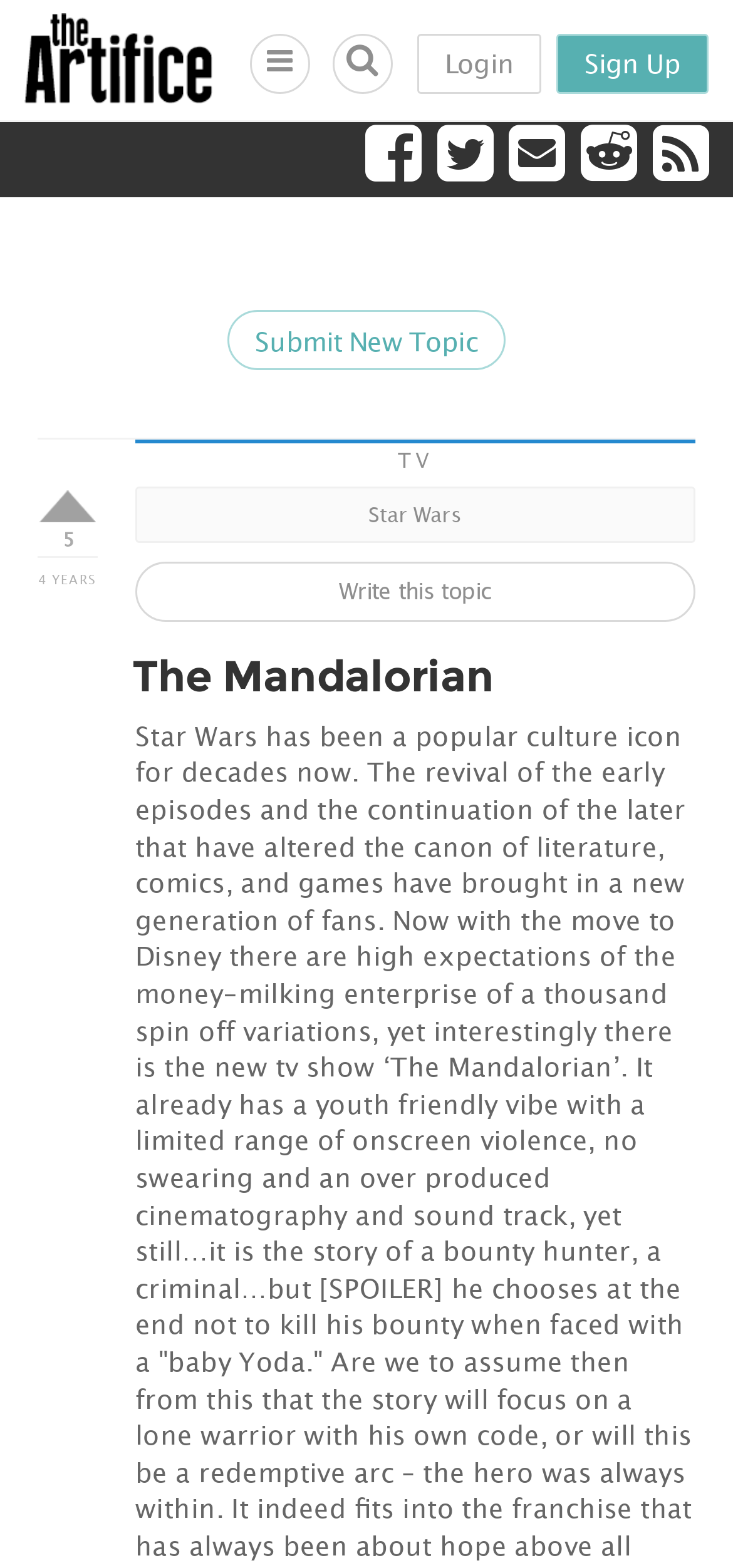Based on the image, please respond to the question with as much detail as possible:
How many buttons are available in the submit new topic section?

I looked at the layout table with the submit new topic button and found two buttons, one with the text 'Submit New Topic' and another with no text.